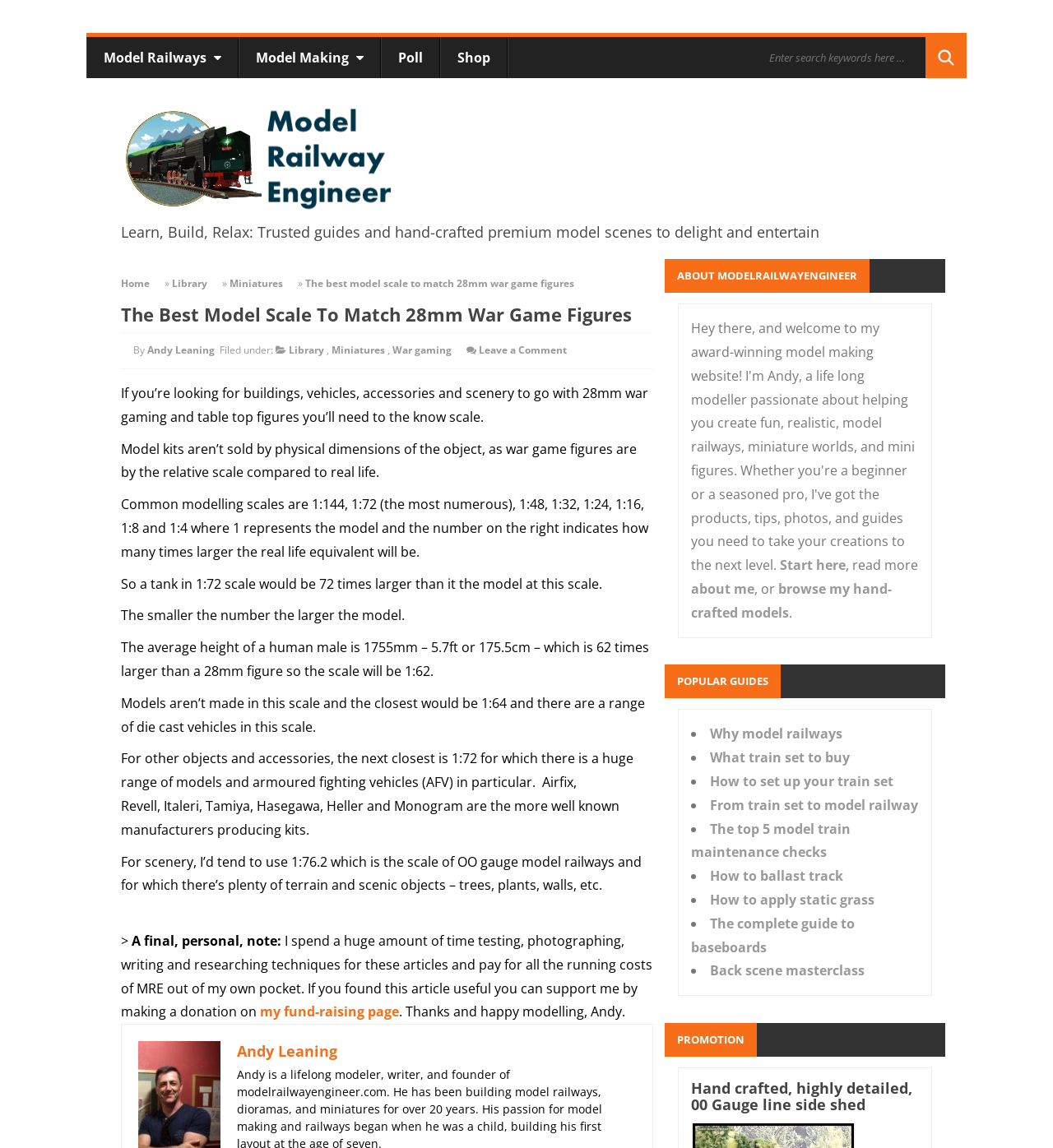Given the element description, predict the bounding box coordinates in the format (top-left x, top-left y, bottom-right x, bottom-right y), using floating point numbers between 0 and 1: How to apply static grass

[0.675, 0.776, 0.831, 0.791]